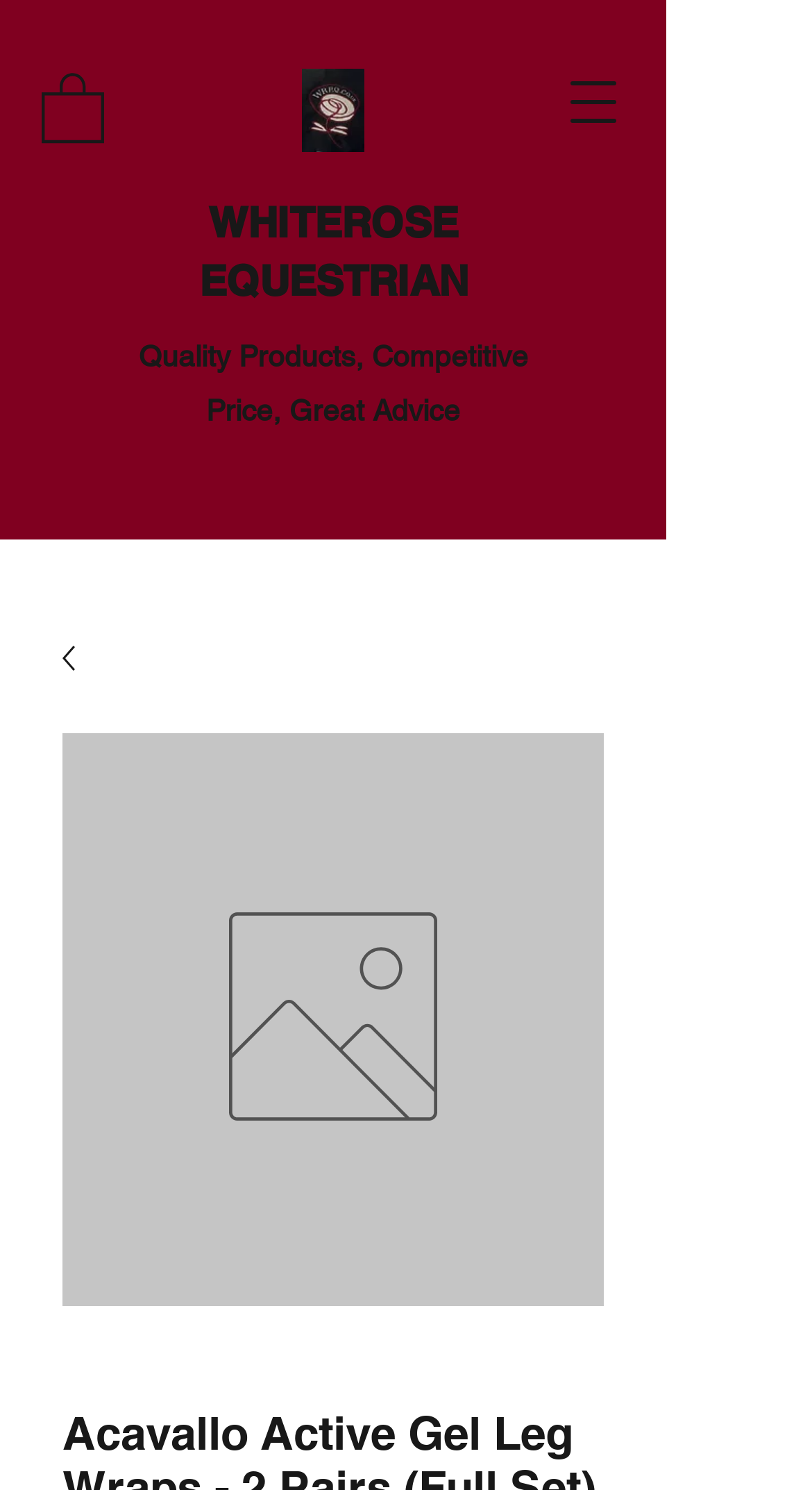Please respond in a single word or phrase: 
What is the color of the leg wraps?

White